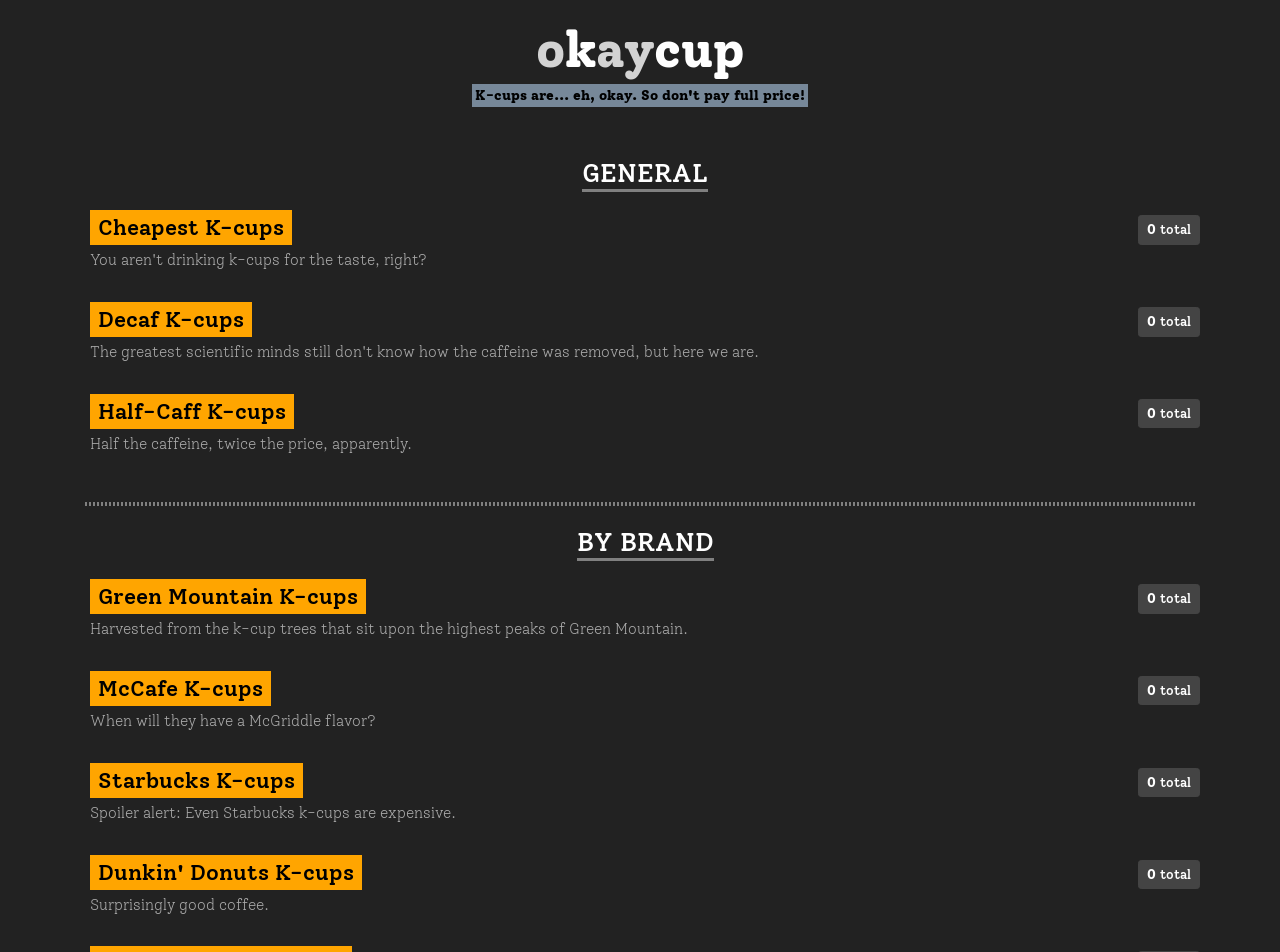Can you find the bounding box coordinates of the area I should click to execute the following instruction: "Click on the 'okaycup' link"?

[0.418, 0.02, 0.582, 0.084]